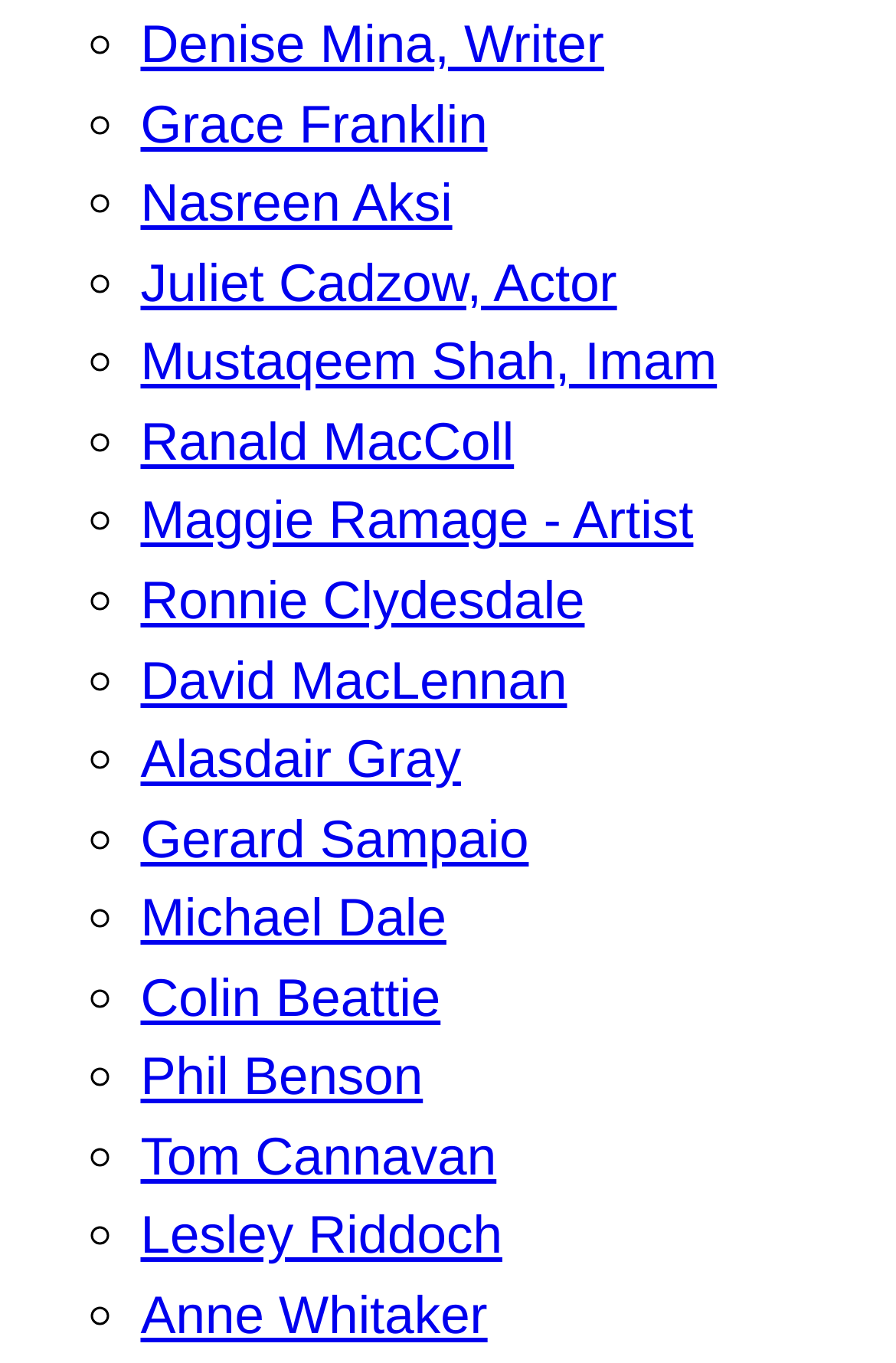Provide the bounding box coordinates for the area that should be clicked to complete the instruction: "View the topic 'Health and Wellness in China'".

None